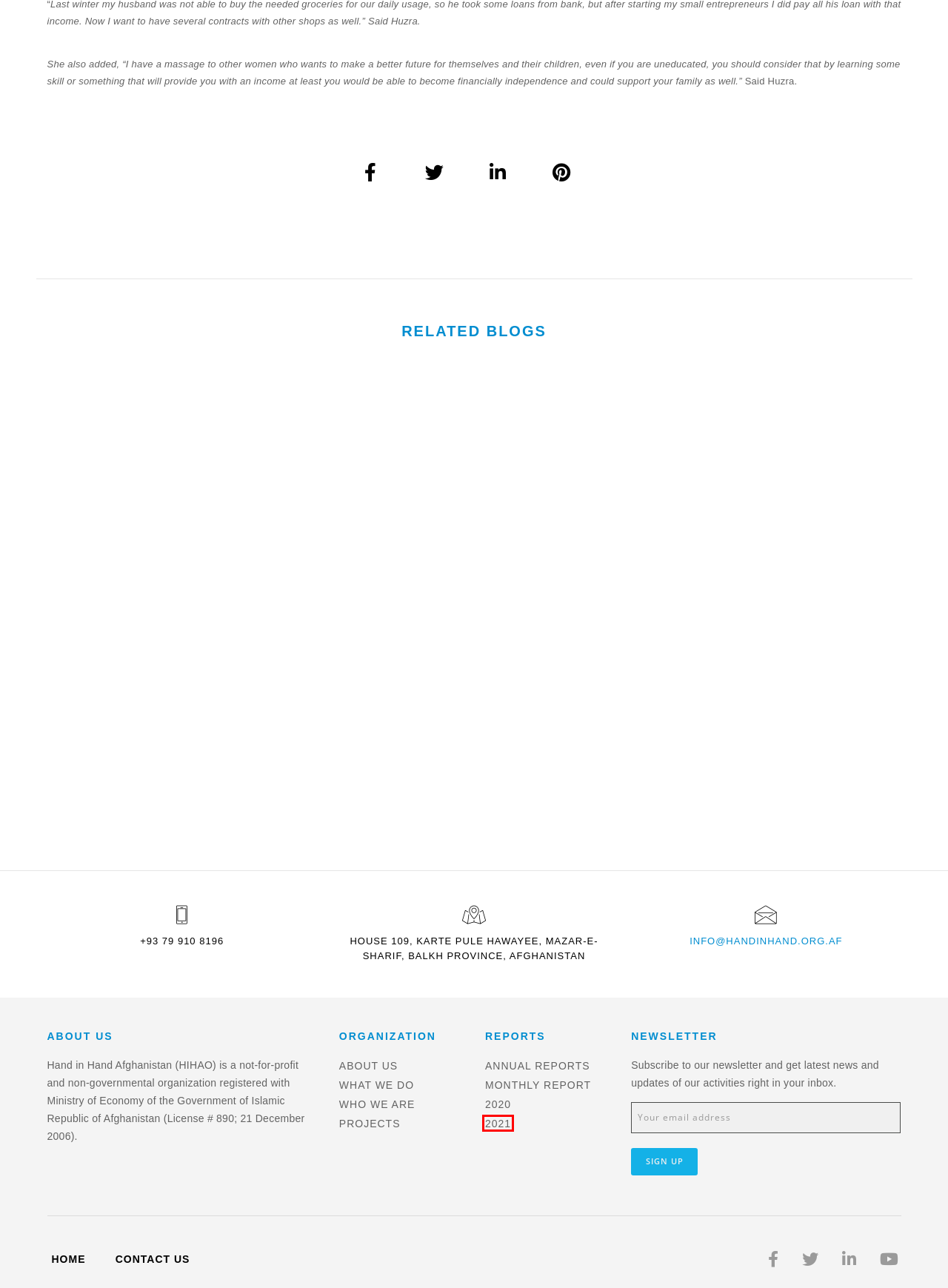Analyze the webpage screenshot with a red bounding box highlighting a UI element. Select the description that best matches the new webpage after clicking the highlighted element. Here are the options:
A. What We Do  – Hand in Hand Afghanistan
B. 2021 – Hand in Hand Afghanistan
C. Contact us – Hand in Hand Afghanistan
D. News – Hand in Hand Afghanistan
E. Hand in Hand Afghanistan – Fight Poverty With Jobs
F. Who We Are  – Hand in Hand Afghanistan
G. Success Stories – Hand in Hand Afghanistan
H. Cumulative Results – Hand in Hand Afghanistan

B